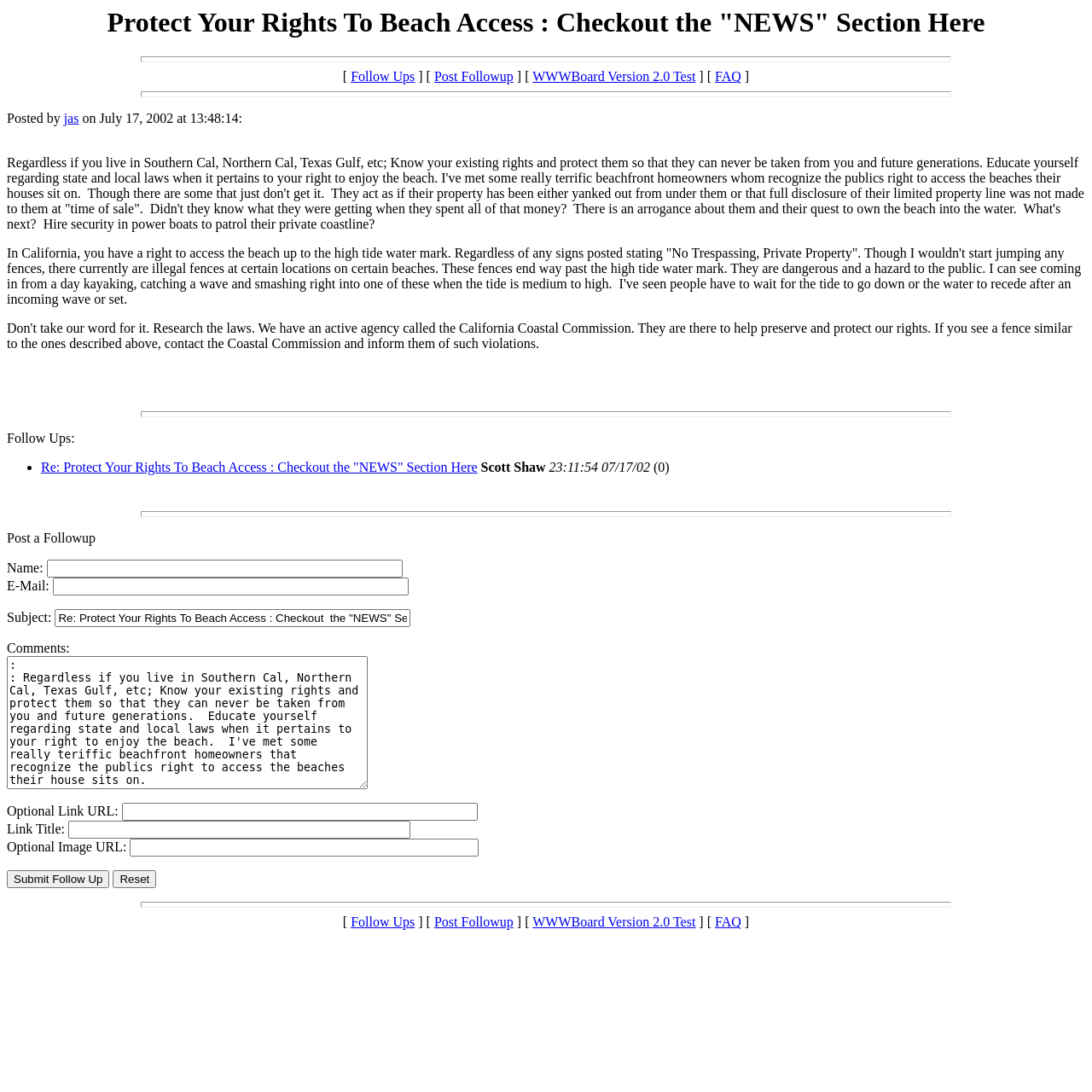Highlight the bounding box coordinates of the region I should click on to meet the following instruction: "Click on the 'Follow Ups' link".

[0.321, 0.064, 0.38, 0.077]